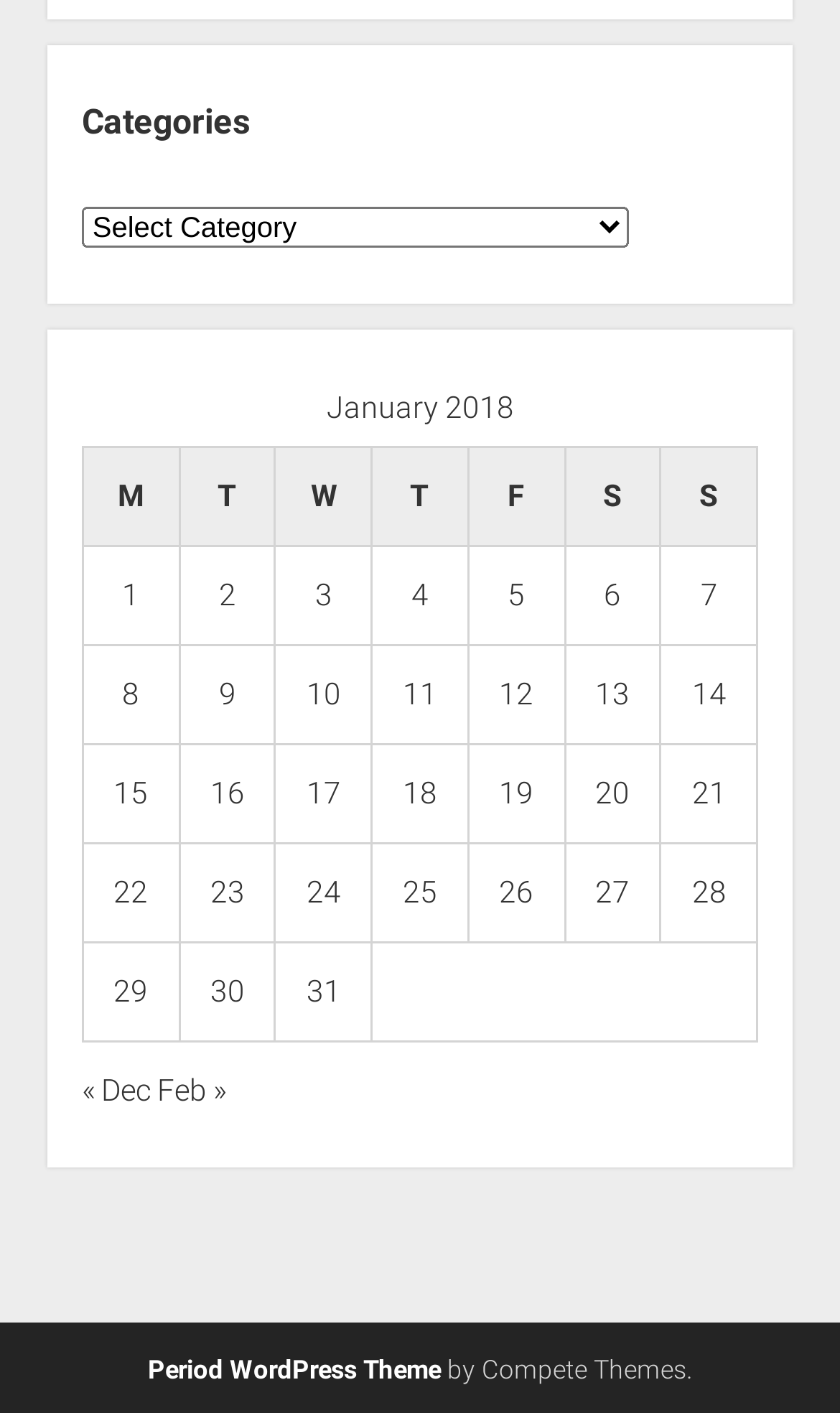Find the bounding box coordinates of the element's region that should be clicked in order to follow the given instruction: "Visit Period WordPress Theme website". The coordinates should consist of four float numbers between 0 and 1, i.e., [left, top, right, bottom].

[0.176, 0.959, 0.524, 0.98]